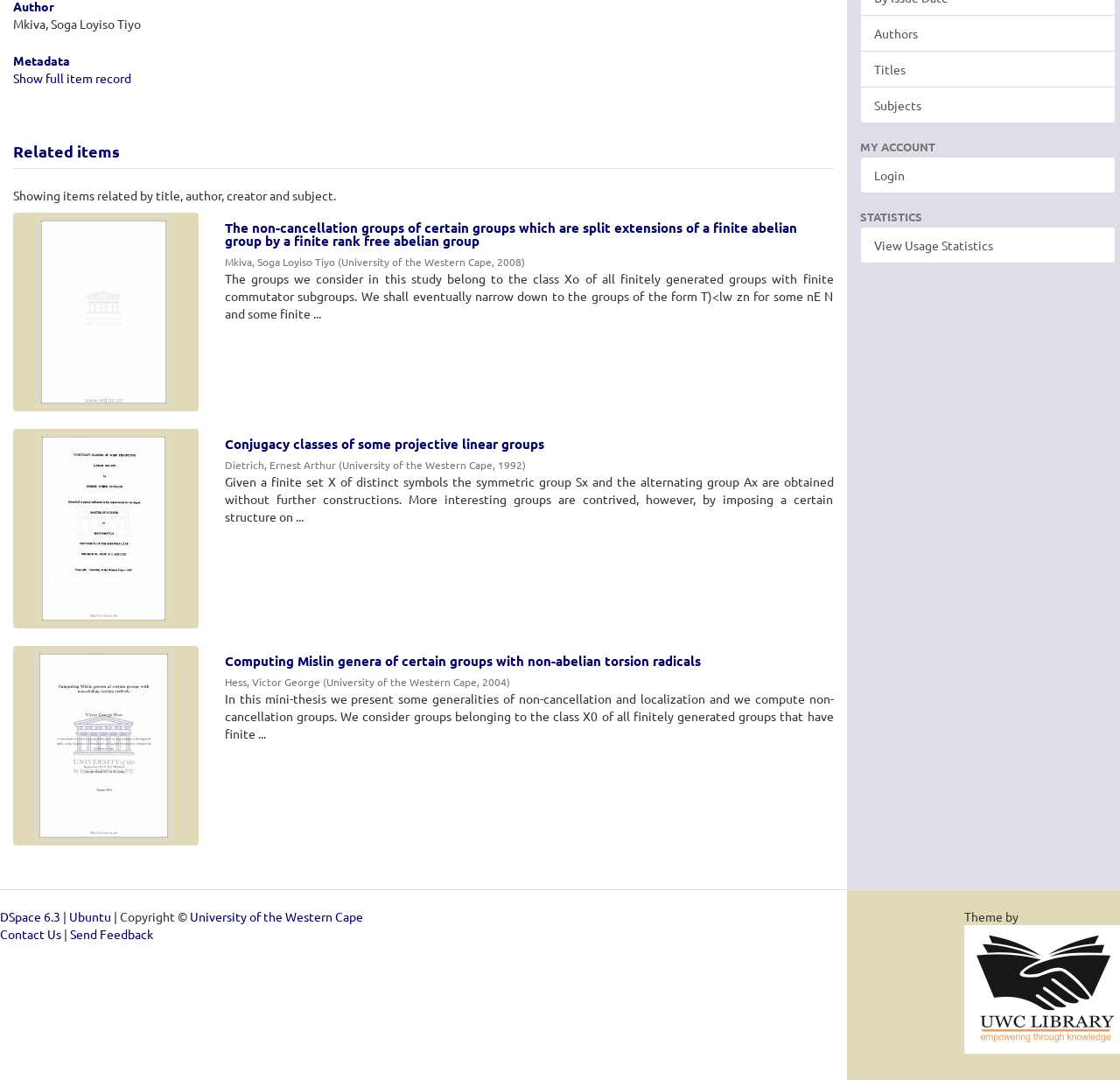Determine the bounding box coordinates for the HTML element mentioned in the following description: "View Usage Statistics". The coordinates should be a list of four floats ranging from 0 to 1, represented as [left, top, right, bottom].

[0.768, 0.21, 0.996, 0.244]